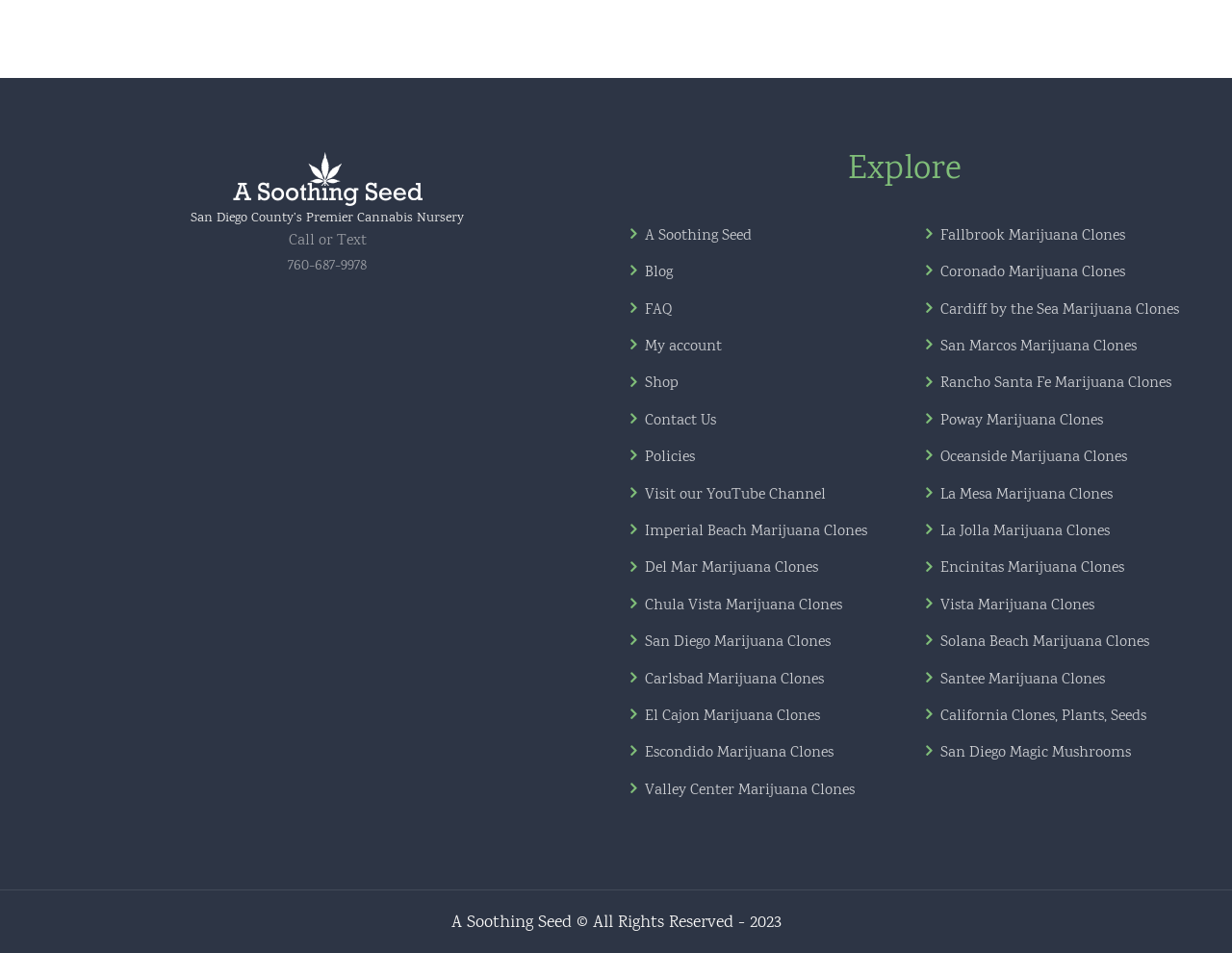What is the name of the cannabis nursery?
From the image, respond with a single word or phrase.

A Soothing Seed